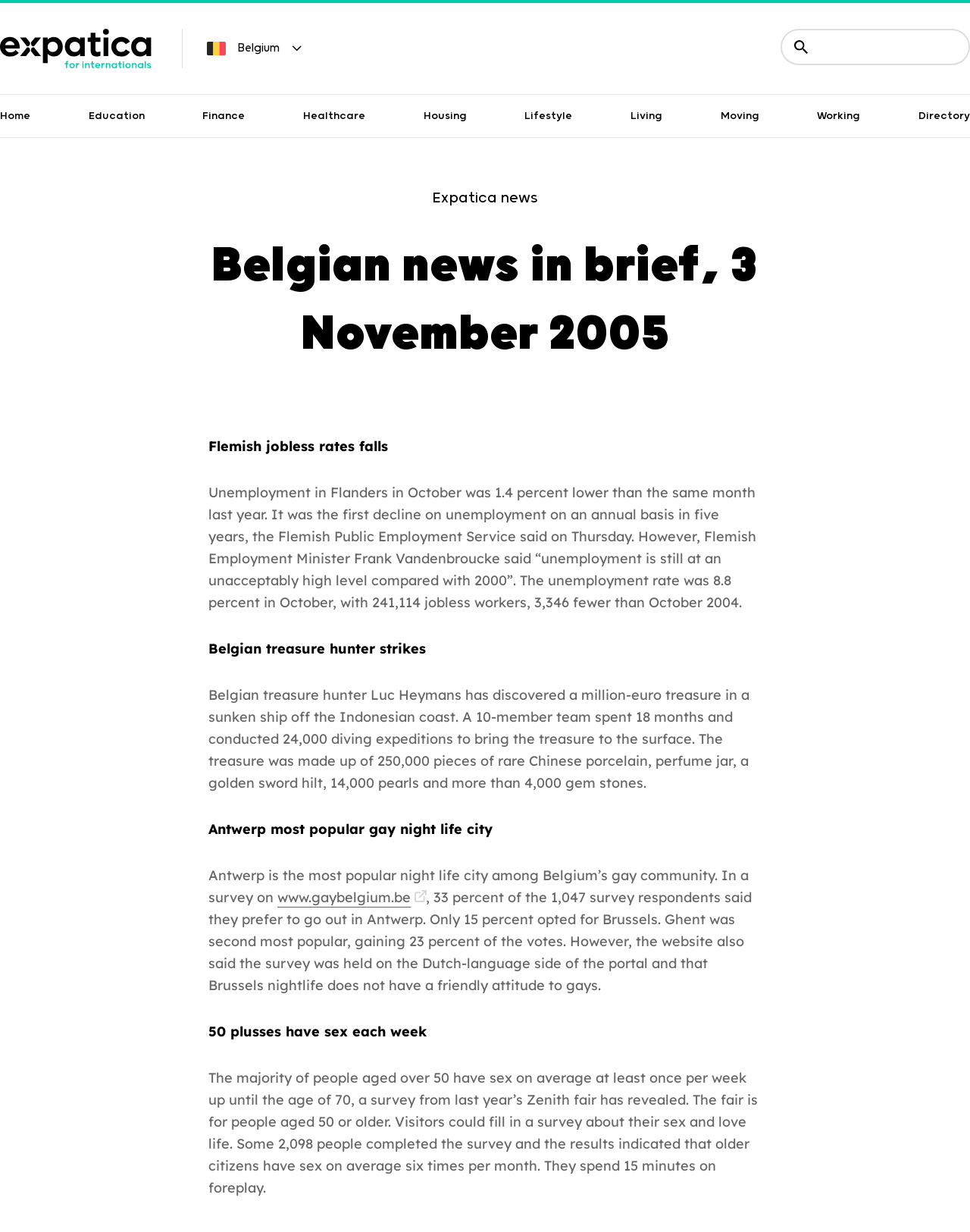Look at the image and give a detailed response to the following question: What is the unemployment rate in Flanders in October?

The unemployment rate in Flanders in October is mentioned in the article 'Flemish jobless rates falls', which states that 'The unemployment rate was 8.8 percent in October, with 241,114 jobless workers, 3,346 fewer than October 2004.' This information is displayed in the StaticText element with a bounding box of [0.215, 0.393, 0.78, 0.496].